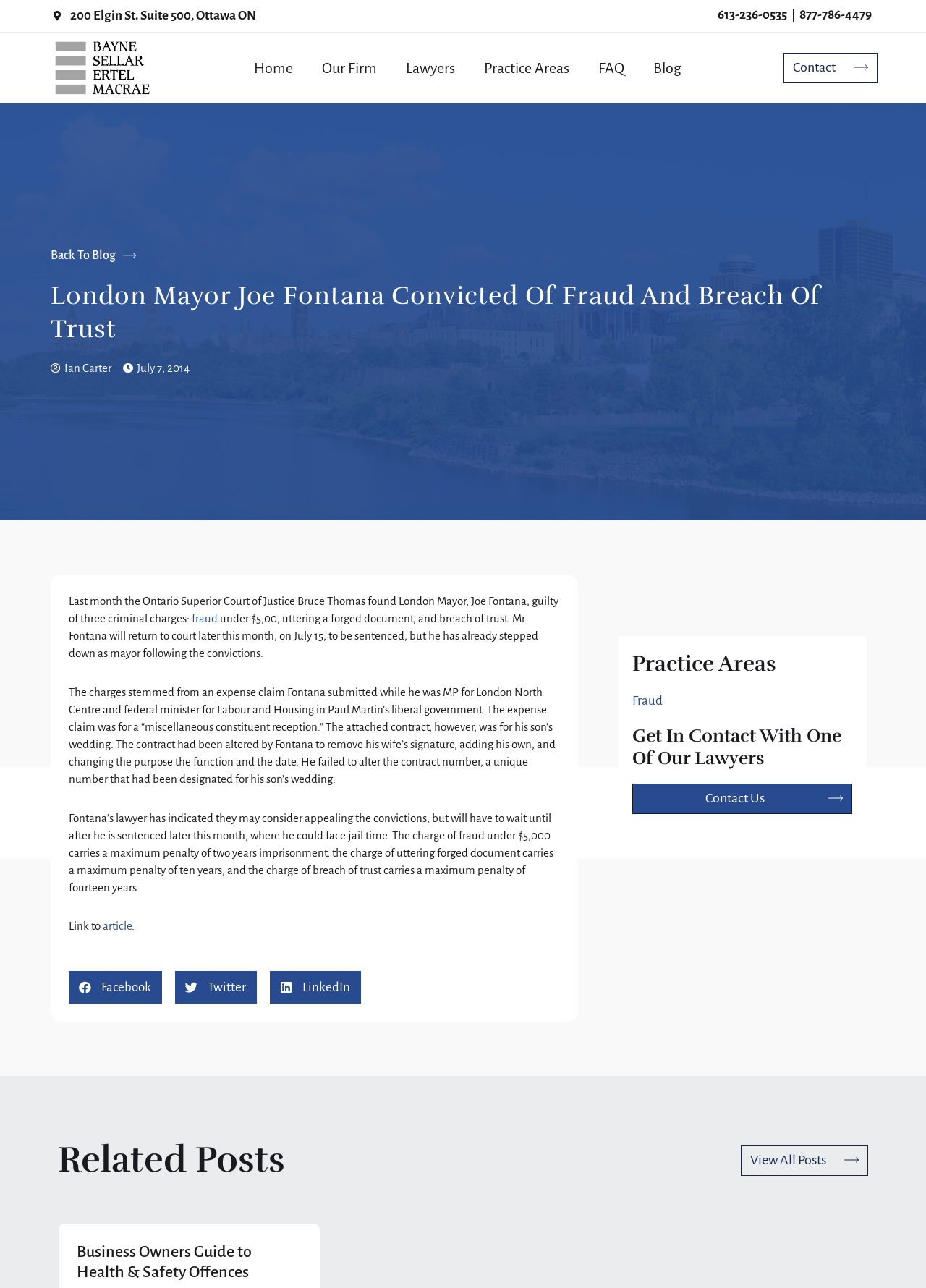Offer a thorough description of the webpage.

This webpage is about the conviction of London Mayor Joe Fontana for fraud and breach of trust. At the top, there are three links to the law firm's contact information, including an address, phone number, and toll-free number. Below that, there is a logo of the law firm, Bayne Sellar Ertel Macrae, accompanied by a link to the firm's homepage. 

To the right of the logo, there is a navigation menu with links to various sections of the website, including "Our Firm", "Lawyers", "Practice Areas", "FAQ", "Blog", and "Contact". 

The main content of the webpage is an article about Joe Fontana's conviction. The article is headed by a title, "London Mayor Joe Fontana Convicted Of Fraud And Breach Of Trust", and is attributed to Ian Carter, dated July 7, 2014. The article describes the charges Fontana was found guilty of, including fraud, uttering a forged document, and breach of trust, and the potential penalties he faces. 

Below the article, there are social media buttons to share the article on Facebook, Twitter, and LinkedIn. To the right of the social media buttons, there is a section titled "Practice Areas" with a link to the "Fraud" practice area. Below that, there is a call to action to get in contact with one of the law firm's lawyers, with a link to the "Contact Us" page. 

At the bottom of the webpage, there is a section titled "Related Posts" with a link to view all posts. There is also a heading for a related article, "Business Owners Guide to Health & Safety Offences".